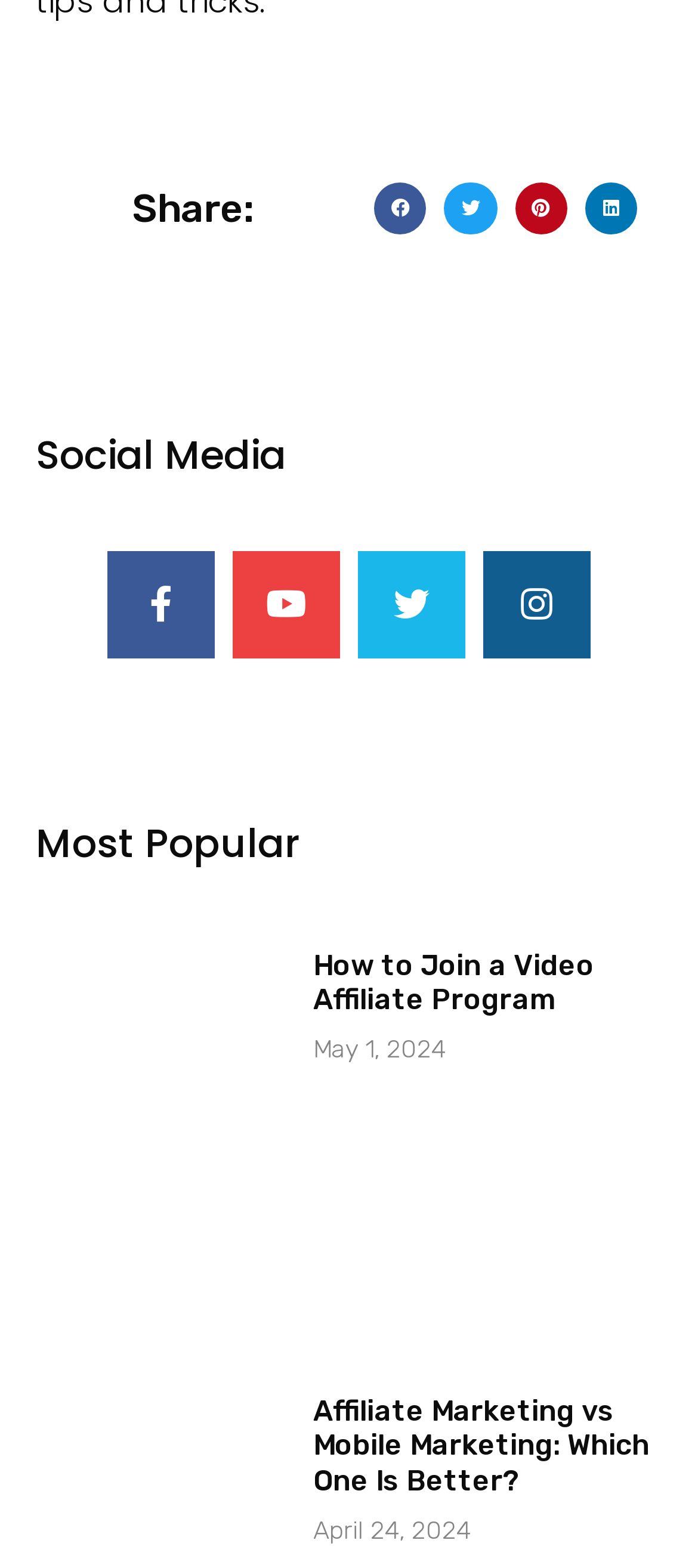Identify the bounding box for the UI element described as: "aria-label="Share on linkedin"". Ensure the coordinates are four float numbers between 0 and 1, formatted as [left, top, right, bottom].

[0.838, 0.116, 0.913, 0.15]